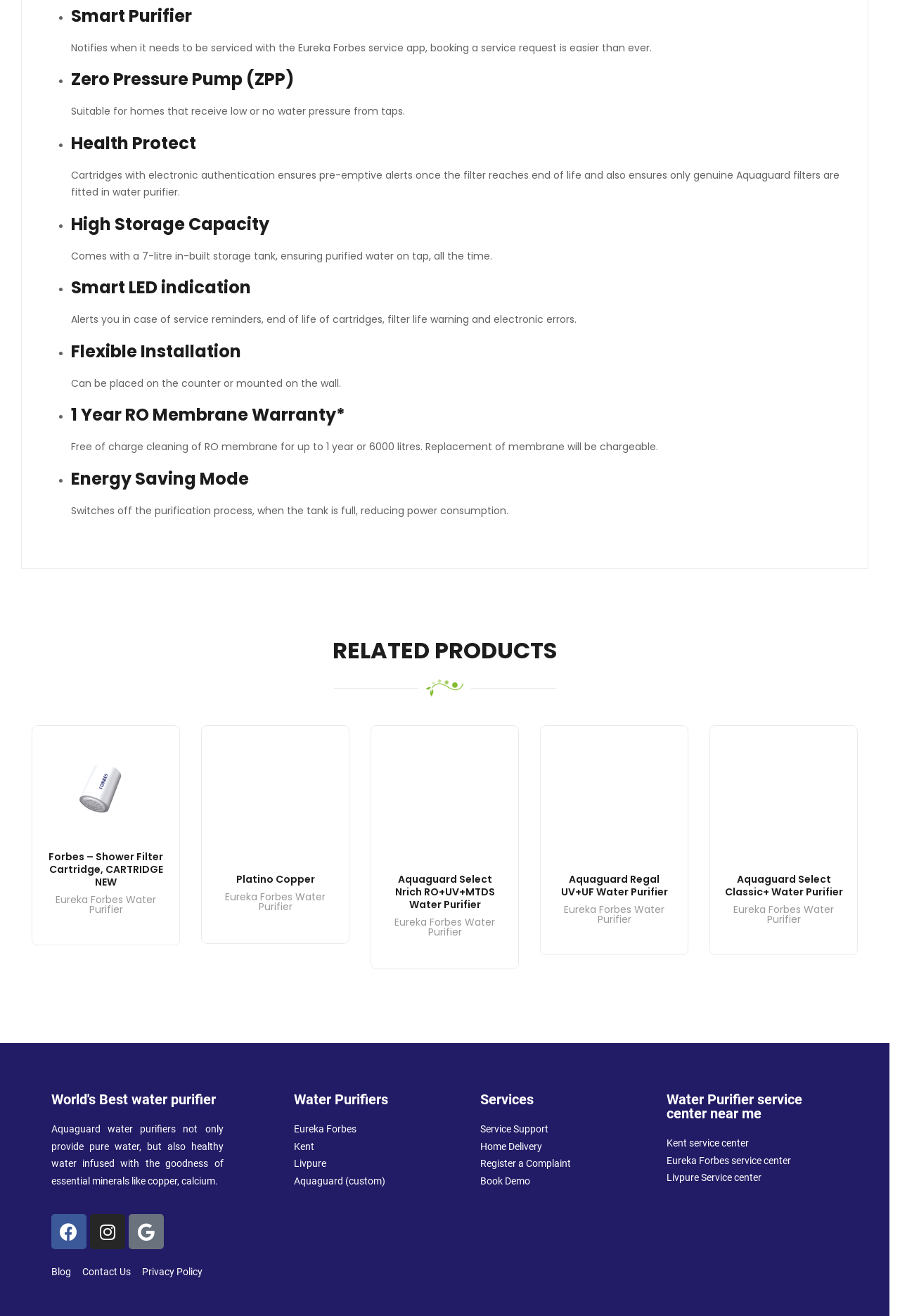What is the name of the water purifier?
Please provide an in-depth and detailed response to the question.

The name of the water purifier is mentioned in the heading 'Smart Purifier' at the top of the webpage, which is a prominent feature of the product being described.